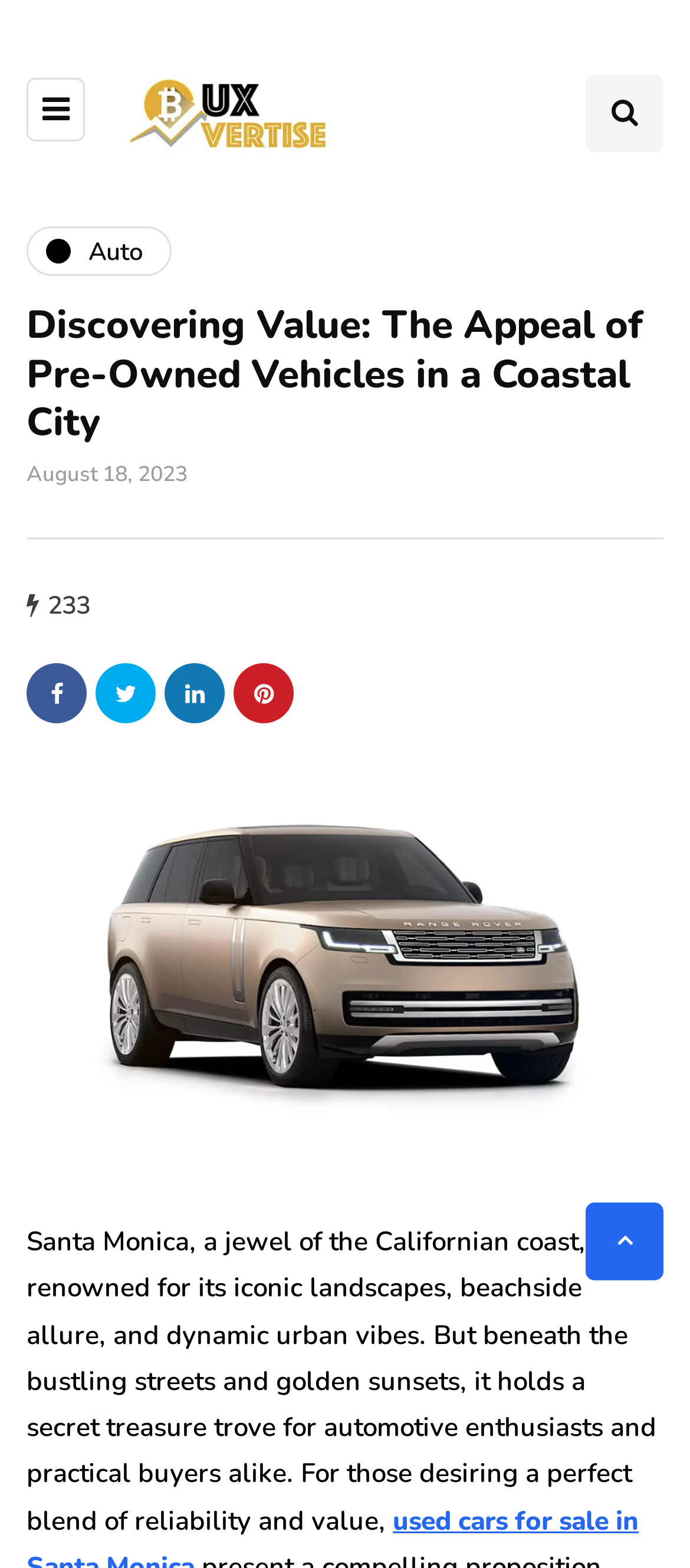Please identify the bounding box coordinates of the region to click in order to complete the task: "Search for something". The coordinates must be four float numbers between 0 and 1, specified as [left, top, right, bottom].

[0.849, 0.048, 0.962, 0.097]